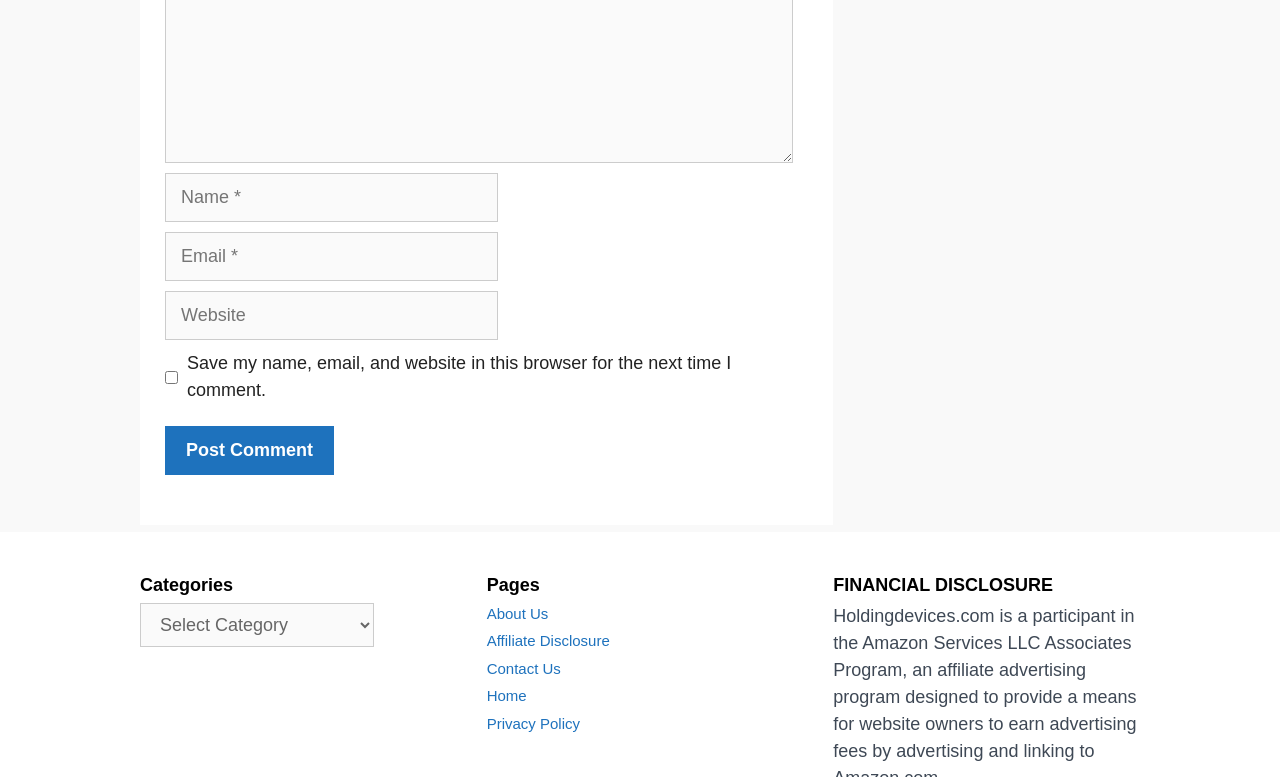Identify the bounding box coordinates of the part that should be clicked to carry out this instruction: "Enter your name".

[0.129, 0.223, 0.389, 0.286]